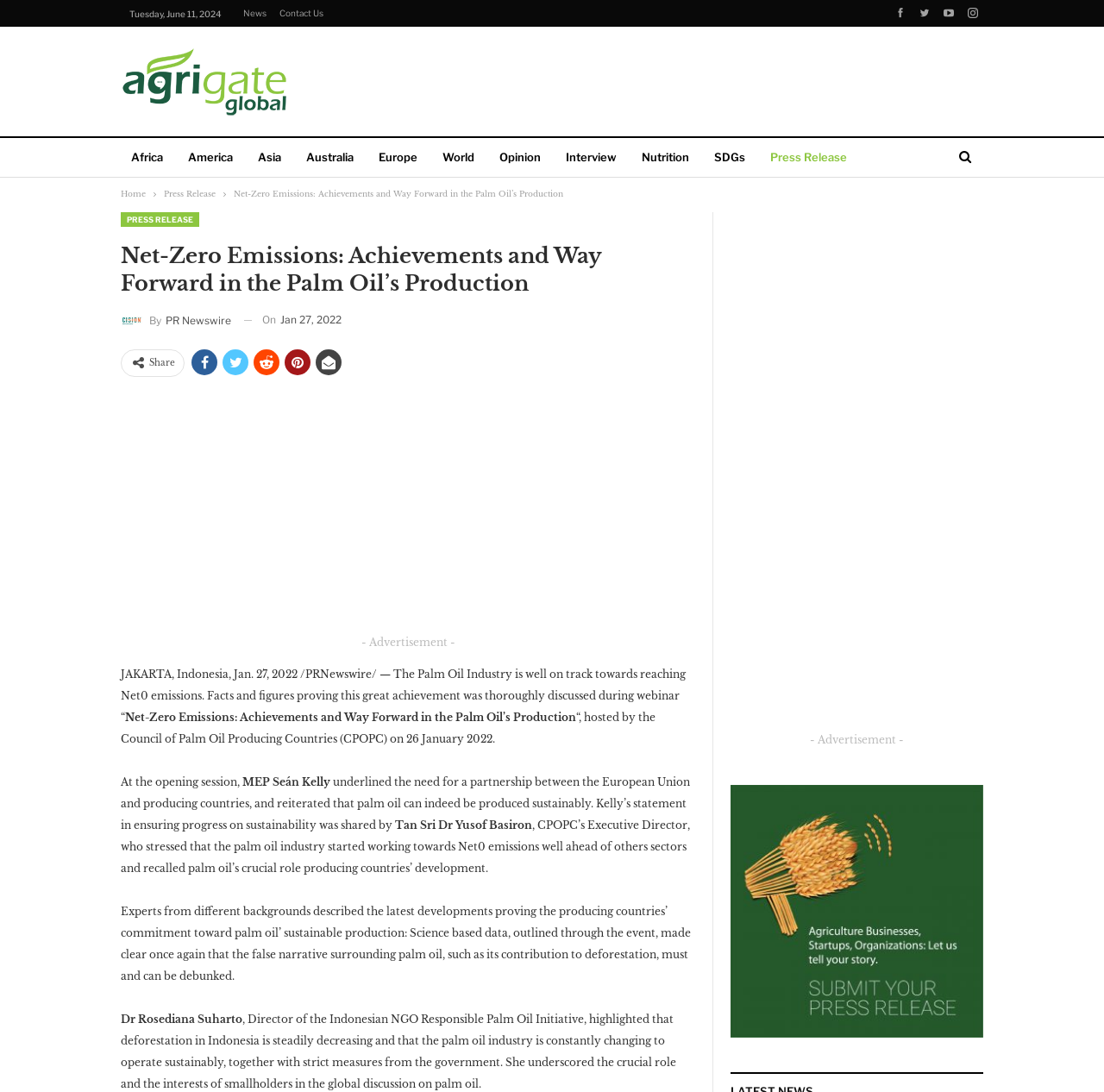Provide a short answer using a single word or phrase for the following question: 
What is the name of the NGO mentioned in the article?

Responsible Palm Oil Initiative